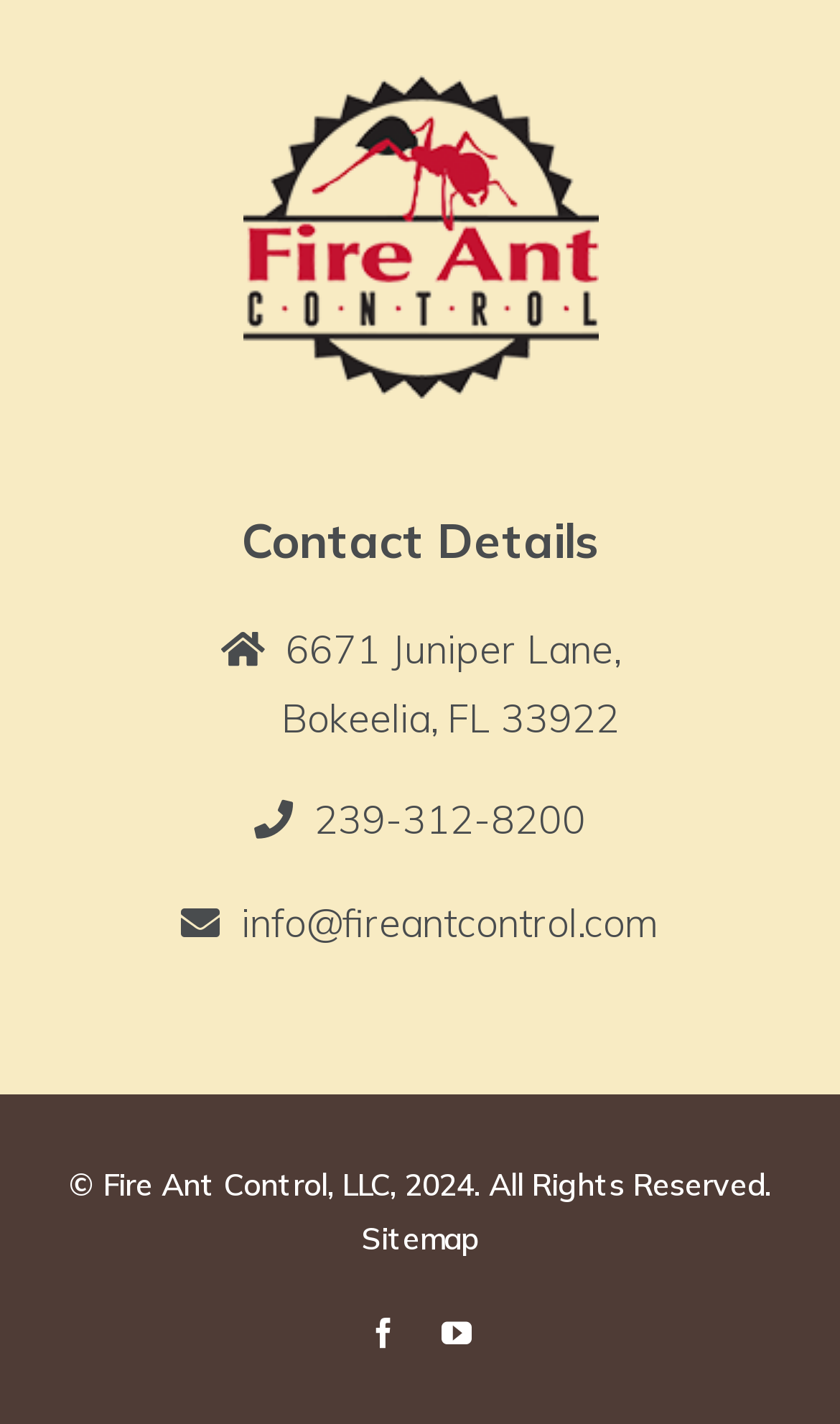Please find the bounding box for the UI element described by: "Facebook".

[0.438, 0.926, 0.474, 0.948]